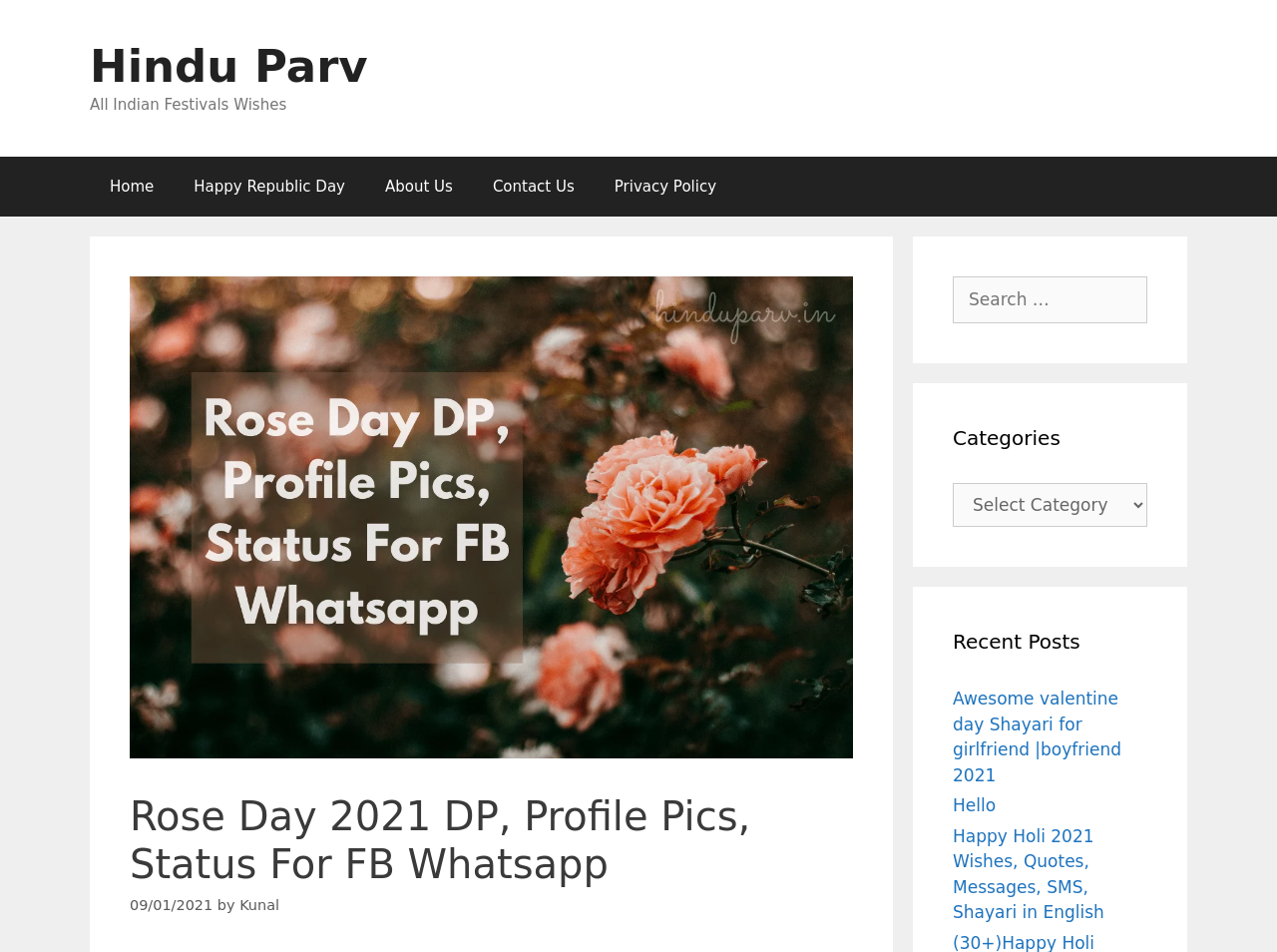Who is the author of the post?
Answer the question with detailed information derived from the image.

The author of the post is mentioned in the 'Content' section, where it says 'by Kunal', indicating that Kunal is the author of the post.